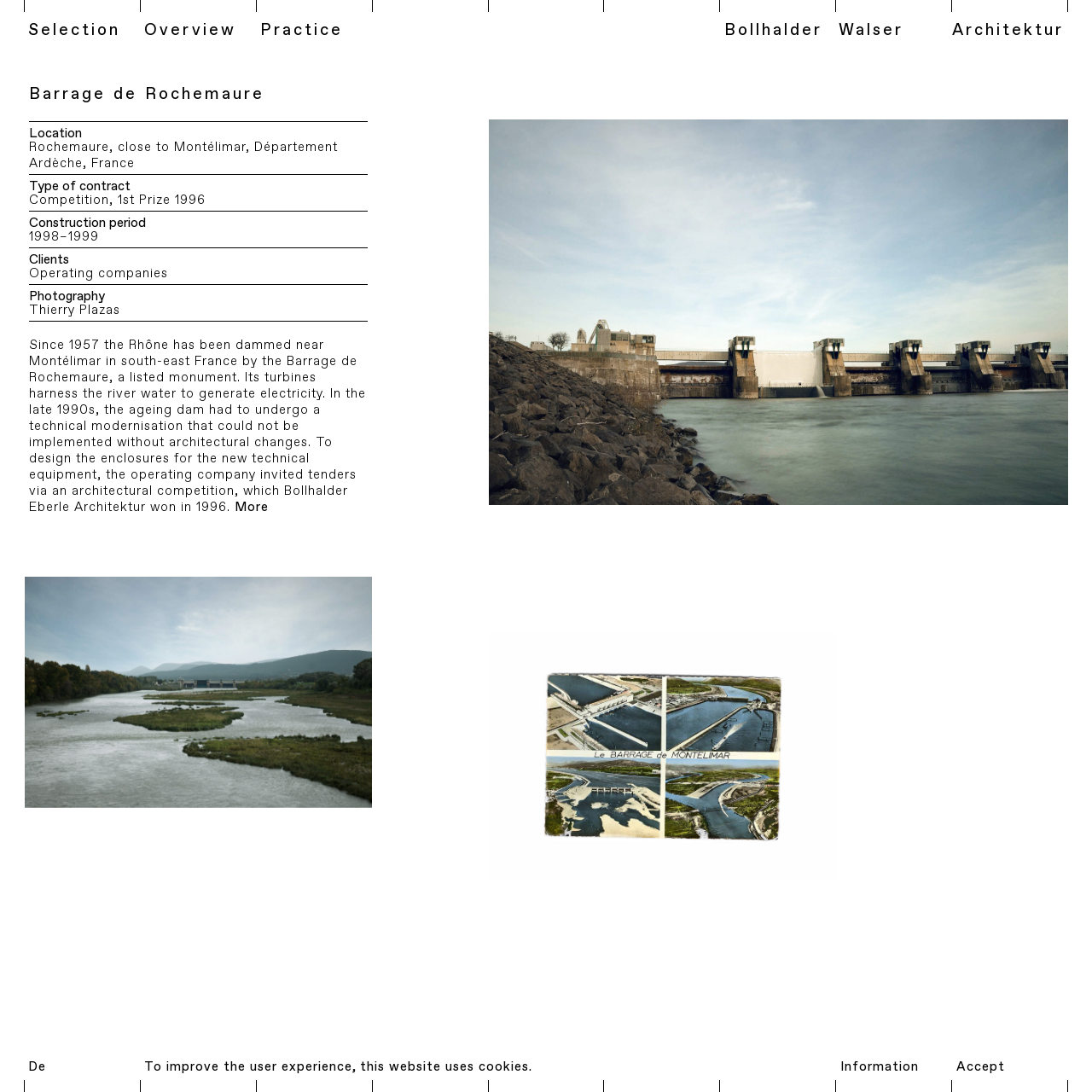Determine the bounding box coordinates of the section I need to click to execute the following instruction: "View the image of the 'Barrage de Rochemaure'". Provide the coordinates as four float numbers between 0 and 1, i.e., [left, top, right, bottom].

[0.448, 0.109, 0.978, 0.462]